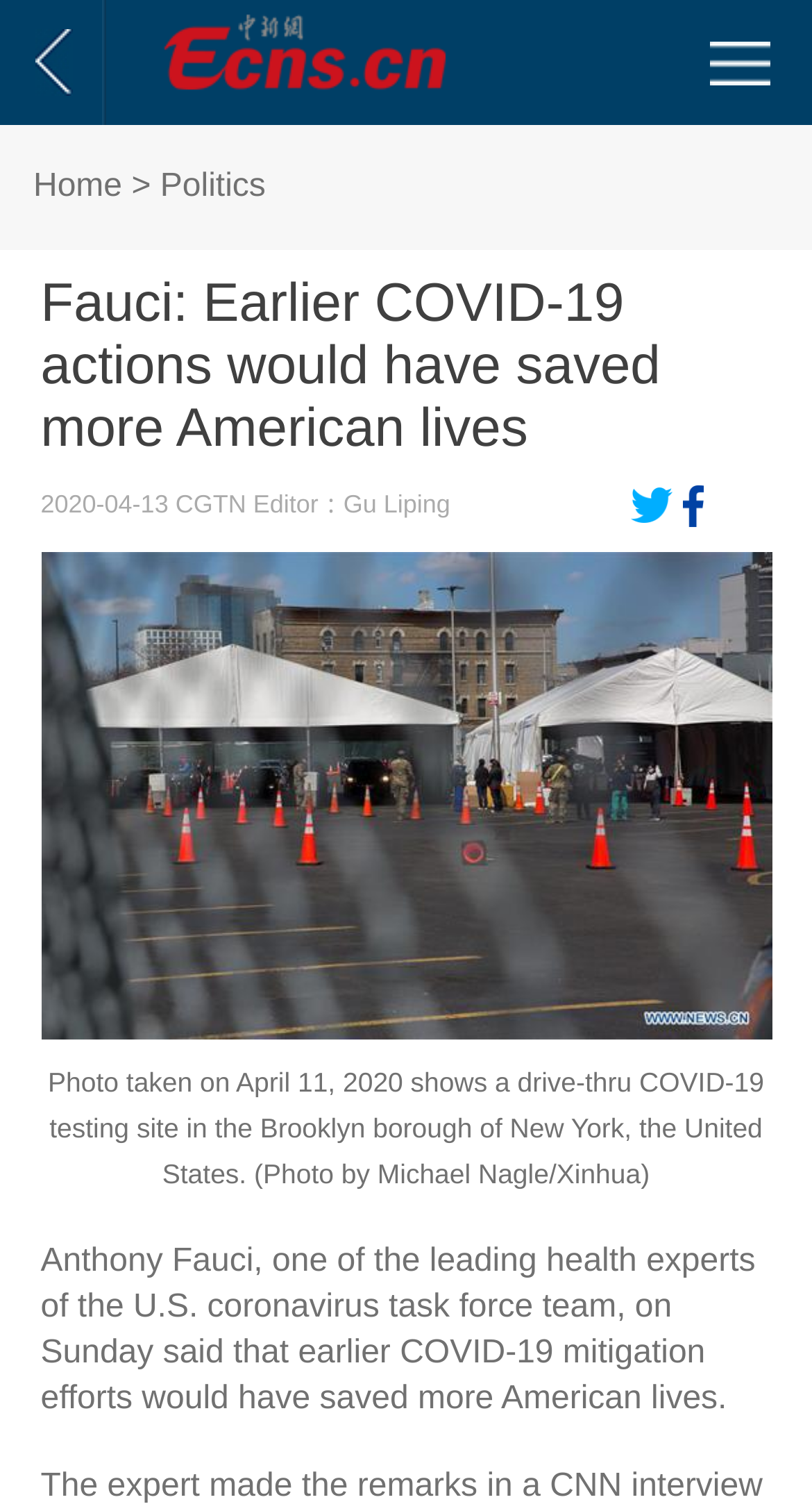Who is the editor of the article?
Provide a concise answer using a single word or phrase based on the image.

Gu Liping